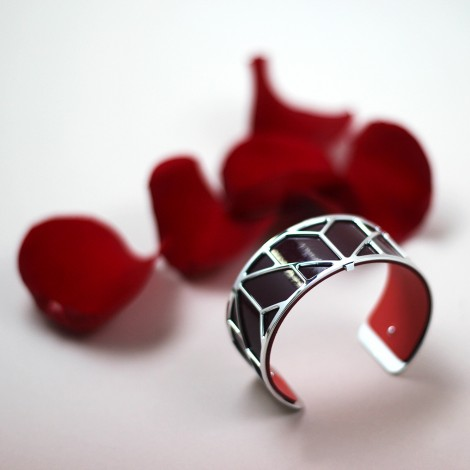What is the tone of the metallic hues in the bracelet?
From the screenshot, supply a one-word or short-phrase answer.

Cool